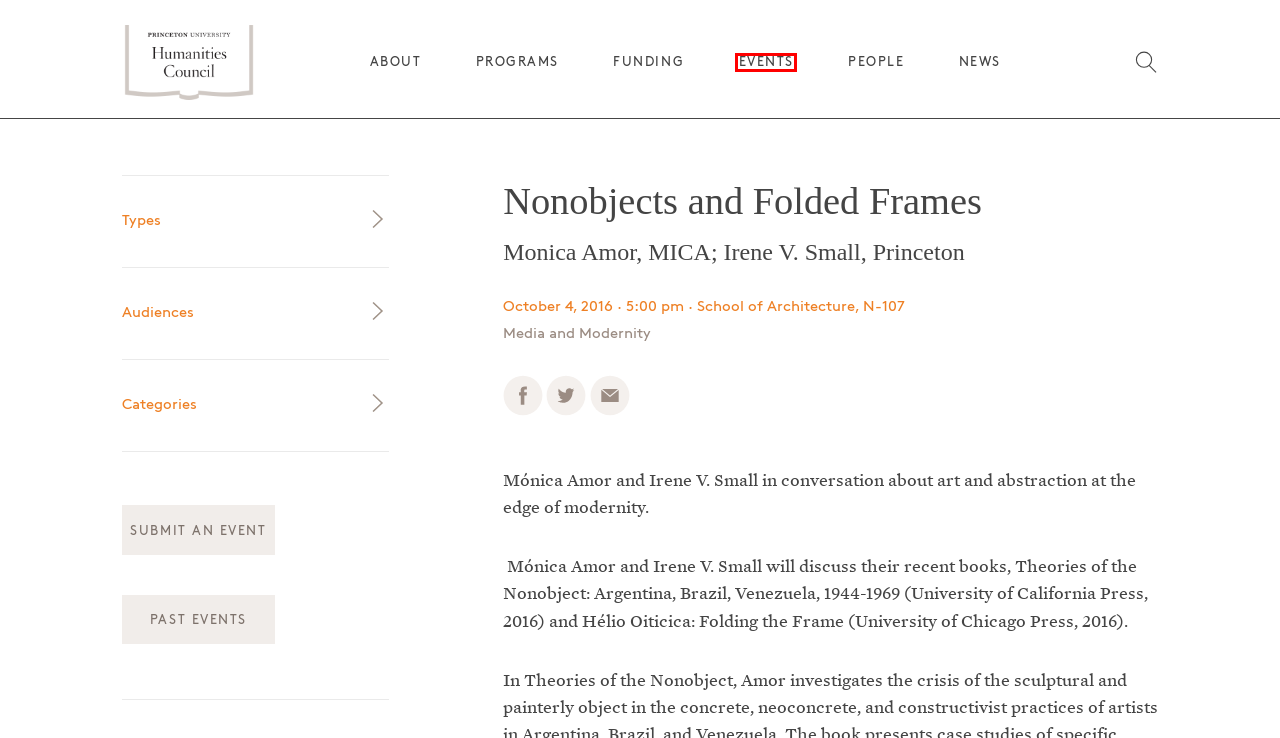You’re provided with a screenshot of a webpage that has a red bounding box around an element. Choose the best matching webpage description for the new page after clicking the element in the red box. The options are:
A. Being Human at Princeton — Princeton University Humanities Council
B. Participating Units — Princeton University Humanities Council
C. Collaborative Humanities — Princeton University Humanities Council
D. Visiting Fellowships — Princeton University Humanities Council
E. Events Archive: 2015/16 — Princeton University Humanities Council
F. Brochures — Princeton University Humanities Council
G. Humanities Events Archive: 2023/24 — Princeton University Humanities Council  —
H. Location — Princeton University Humanities Council

E